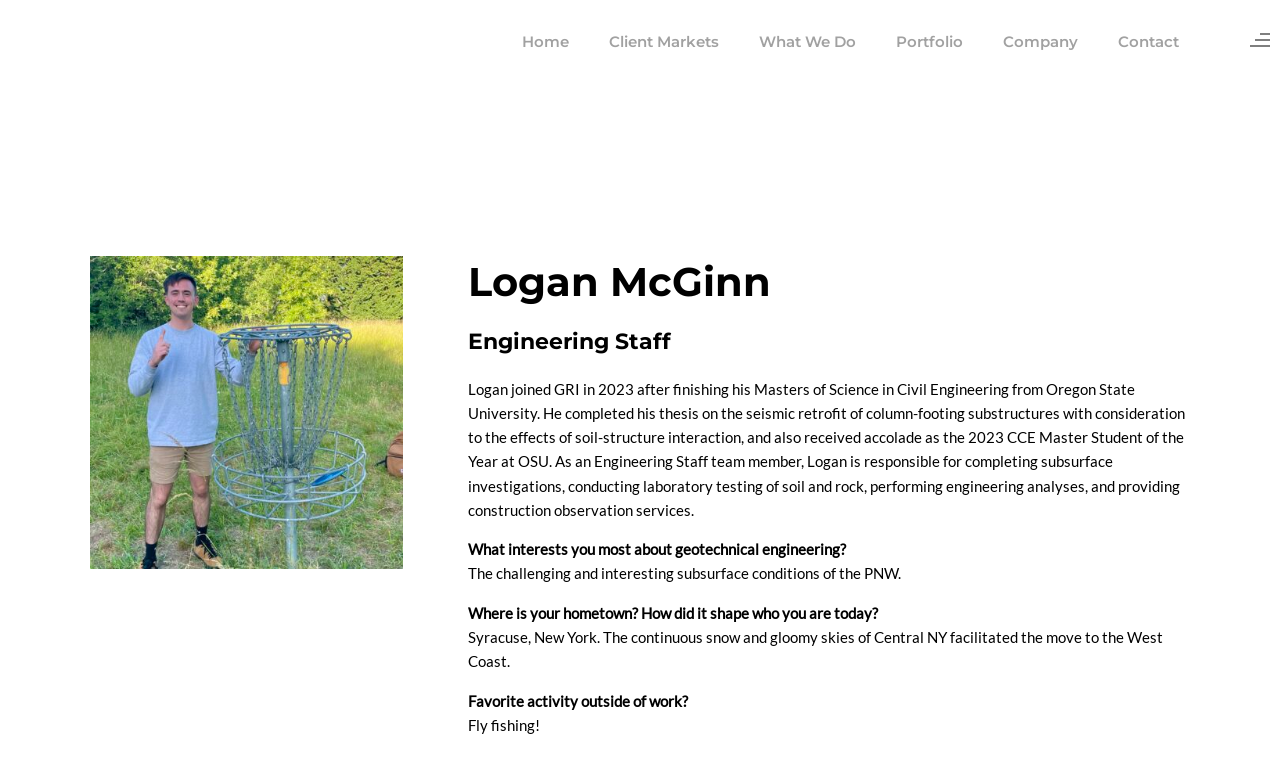Please determine the bounding box coordinates of the section I need to click to accomplish this instruction: "Read about Logan McGinn's background".

[0.366, 0.501, 0.926, 0.685]